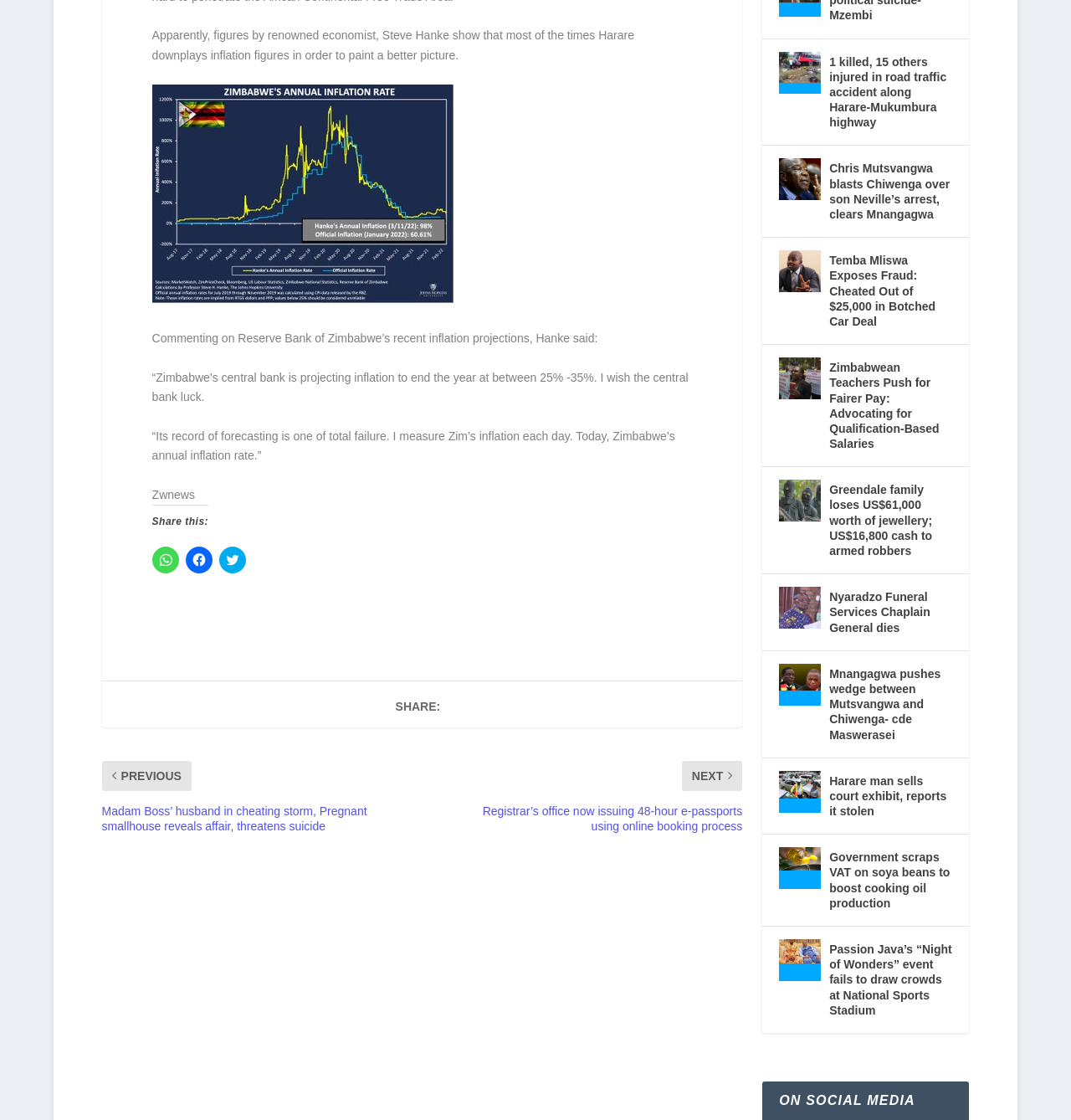What is the title of the section below the articles?
Can you offer a detailed and complete answer to this question?

The title of the section below the articles is 'ON SOCIAL MEDIA', as indicated by the heading element with the text 'ON SOCIAL MEDIA'.